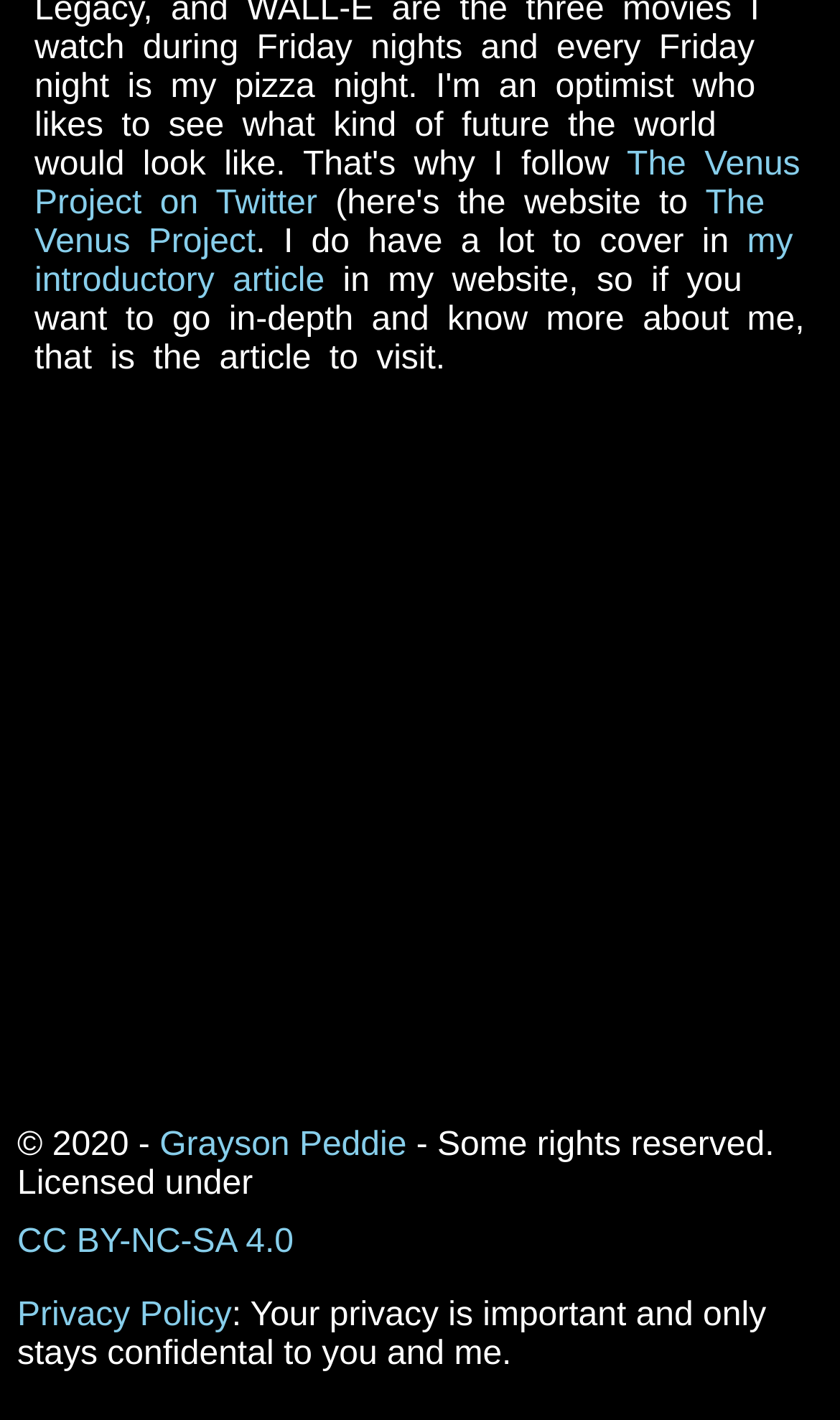What is the license of the content?
Can you give a detailed and elaborate answer to the question?

The license of the content can be found at the bottom of the webpage, where it says 'Licensed under CC BY-NC-SA 4.0 Creative Commons Attribution Non-Commercial Use Share-Alike'.